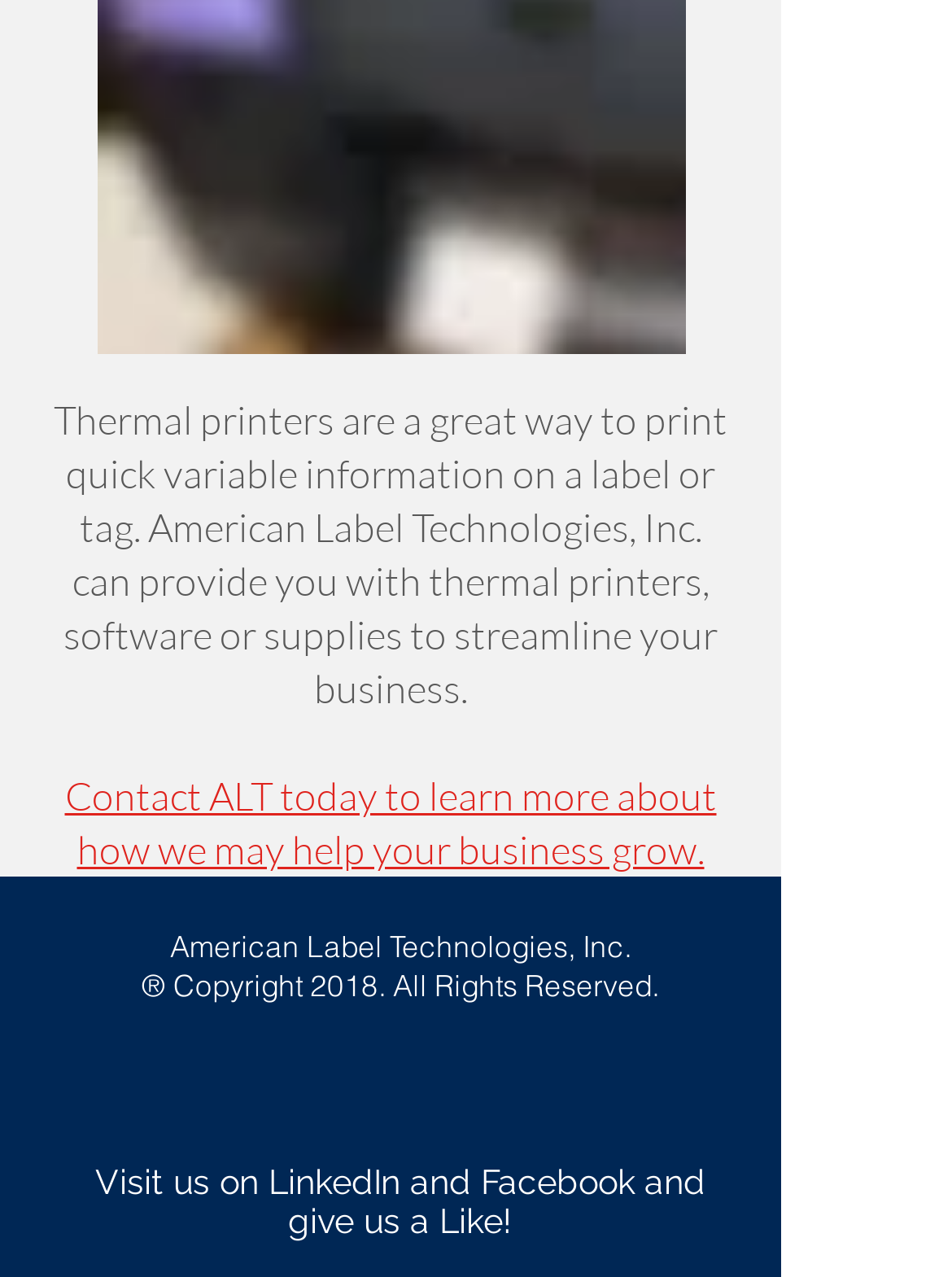What is the copyright year of the company?
Please provide a comprehensive answer to the question based on the webpage screenshot.

The StaticText element at the bottom of the page with the text '® Copyright 2018. All Rights Reserved.' has a bounding box of [0.149, 0.757, 0.692, 0.786], which indicates that the copyright year is 2018.